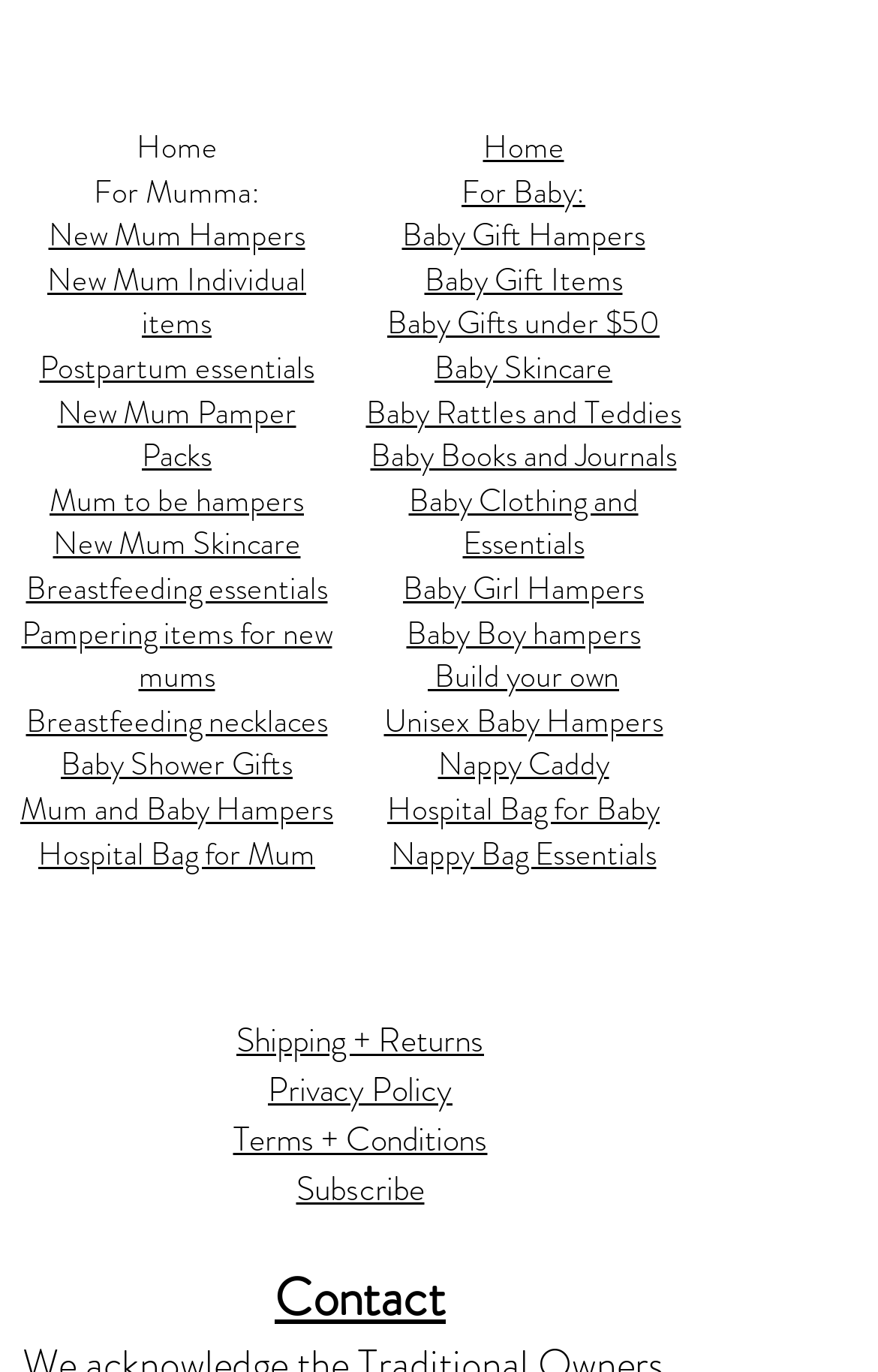Please specify the bounding box coordinates of the clickable region necessary for completing the following instruction: "follow the link to For Daily News and Rambling". The coordinates must consist of four float numbers between 0 and 1, i.e., [left, top, right, bottom].

None